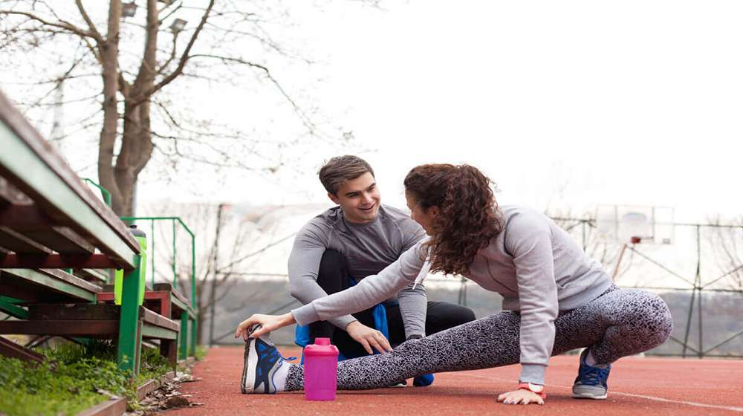What is the color of the man's shirt? Based on the image, give a response in one word or a short phrase.

fitted grey